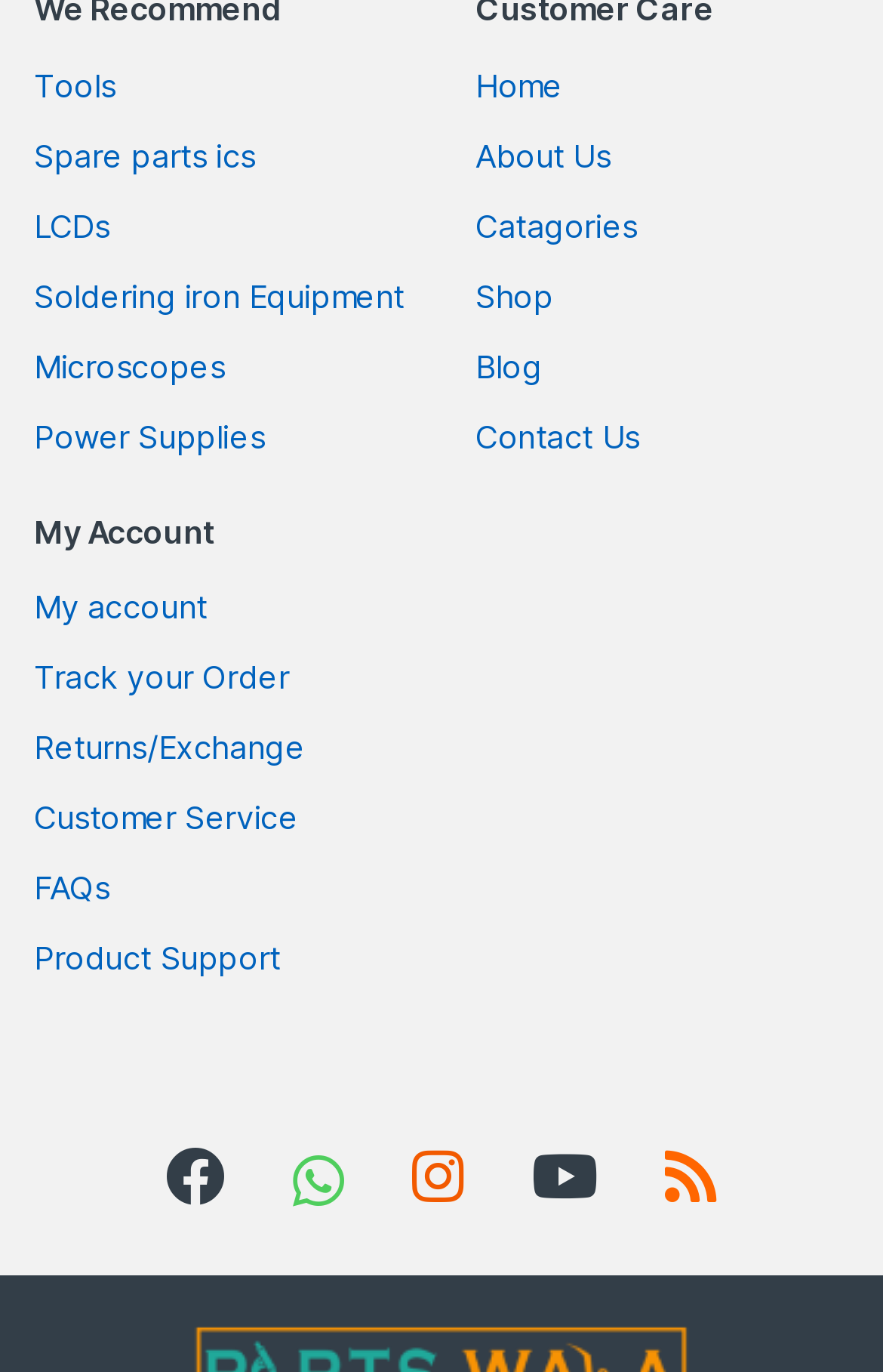Provide the bounding box coordinates of the HTML element this sentence describes: "Track your Order". The bounding box coordinates consist of four float numbers between 0 and 1, i.e., [left, top, right, bottom].

[0.038, 0.479, 0.328, 0.508]